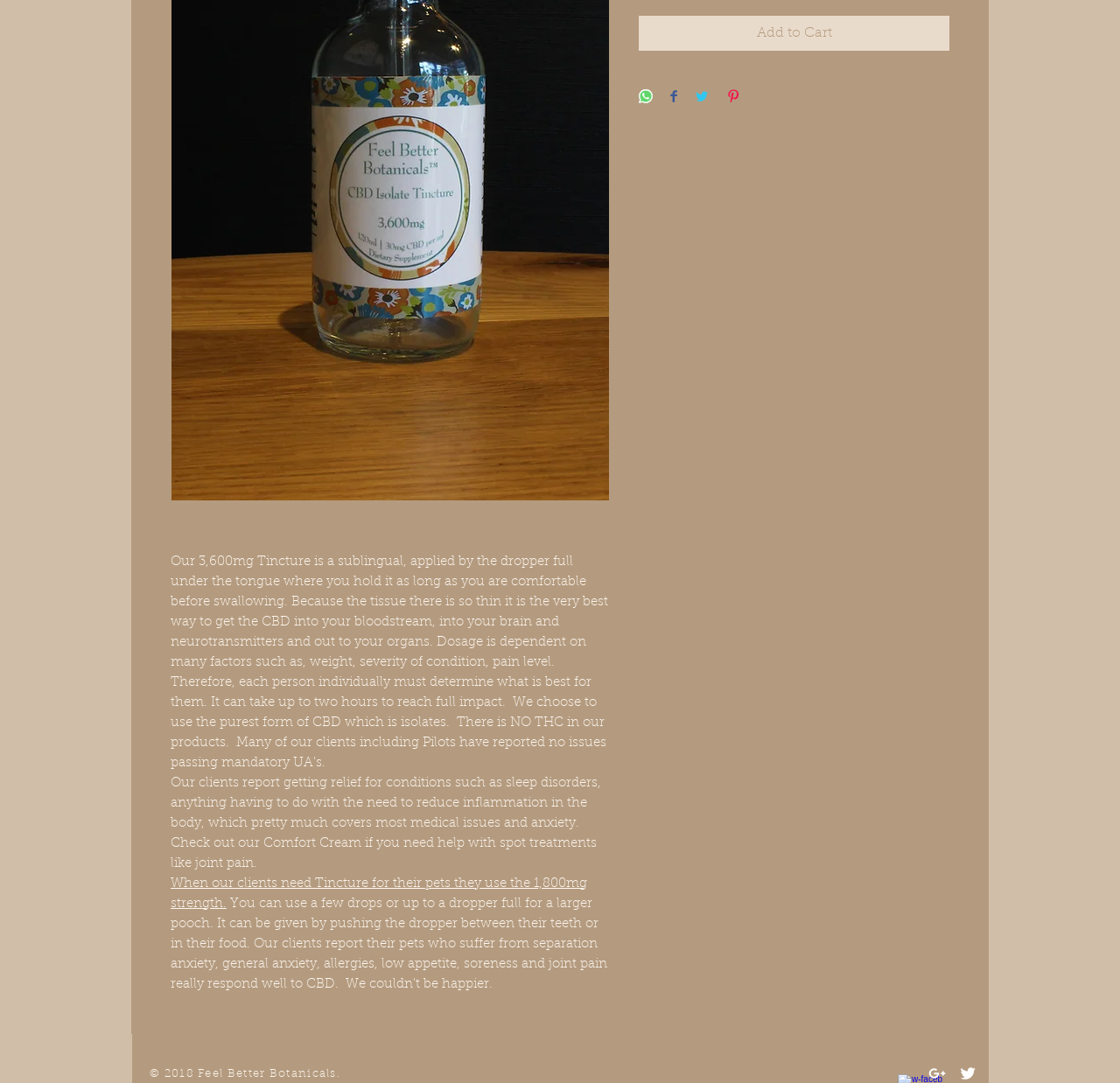Locate the bounding box coordinates of the UI element described by: "Add to Cart". The bounding box coordinates should consist of four float numbers between 0 and 1, i.e., [left, top, right, bottom].

[0.57, 0.014, 0.848, 0.046]